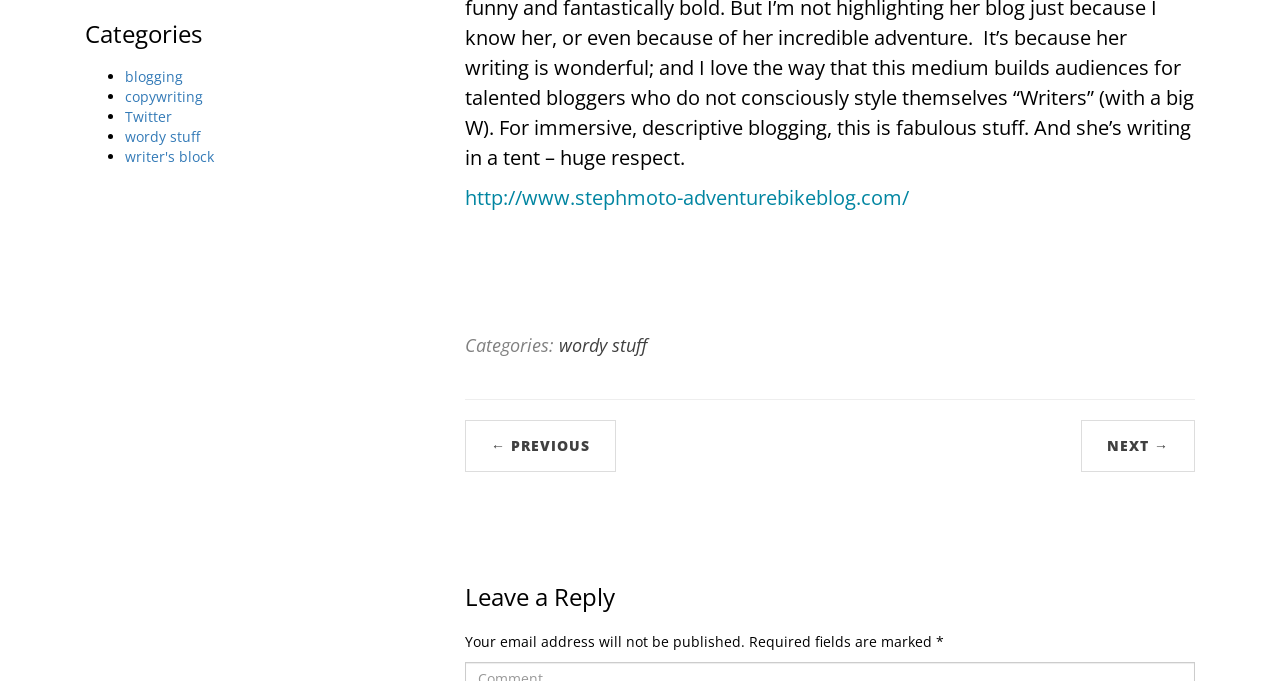Given the element description copywriting, specify the bounding box coordinates of the corresponding UI element in the format (top-left x, top-left y, bottom-right x, bottom-right y). All values must be between 0 and 1.

[0.098, 0.128, 0.159, 0.156]